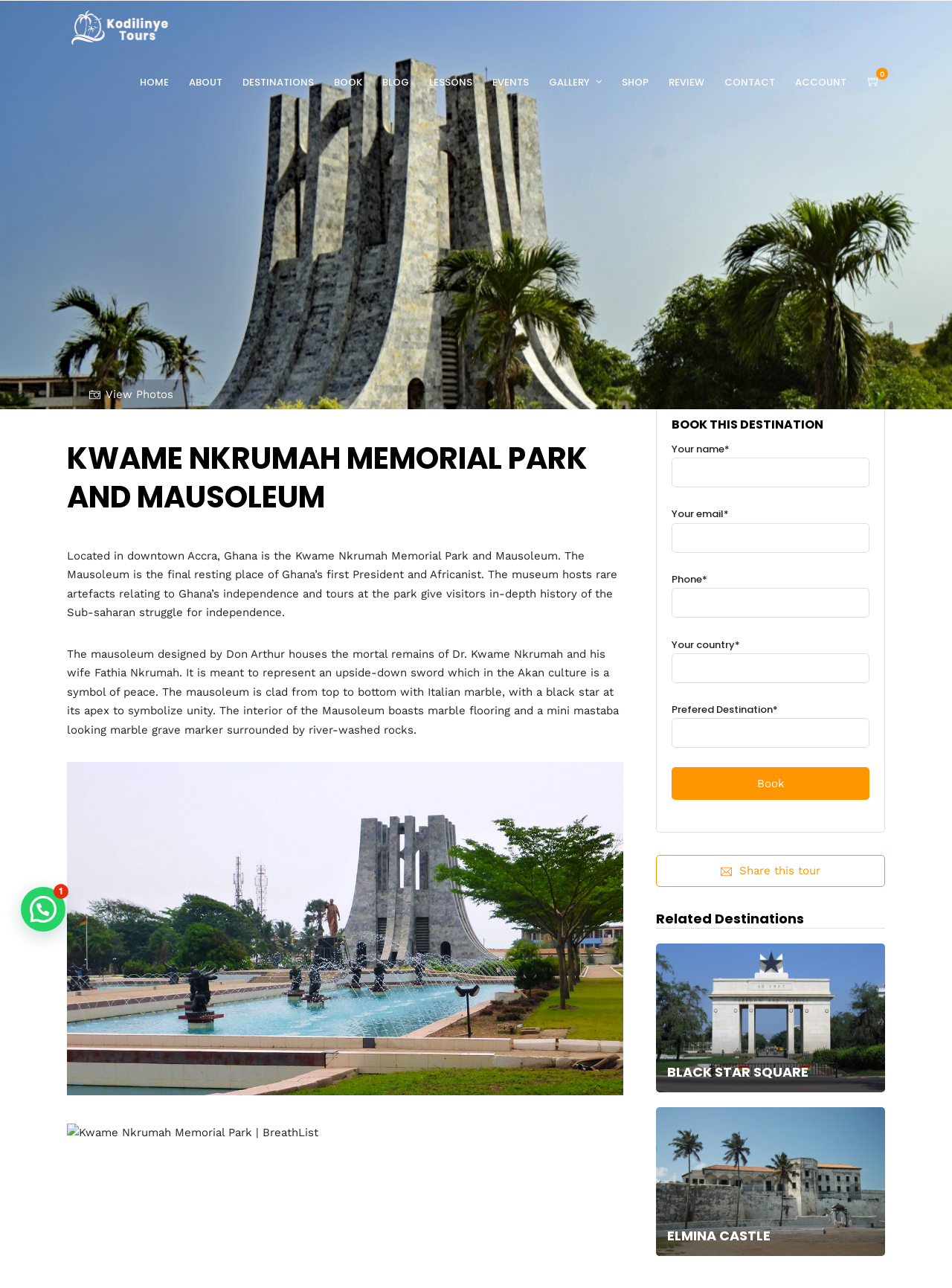How many form fields are there in the contact form?
Look at the screenshot and give a one-word or phrase answer.

5